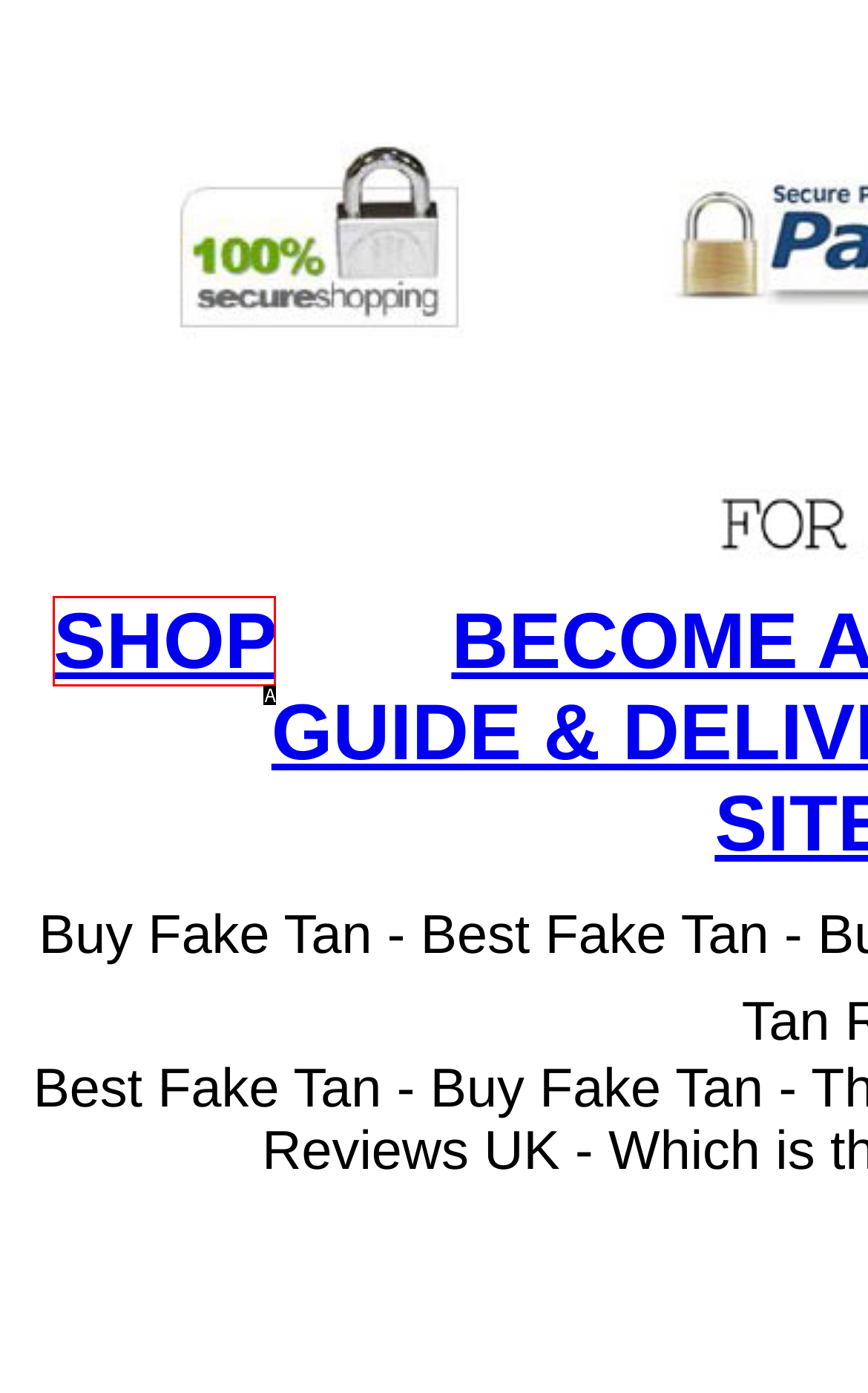Based on the description: SHOP, select the HTML element that best fits. Reply with the letter of the correct choice from the options given.

A